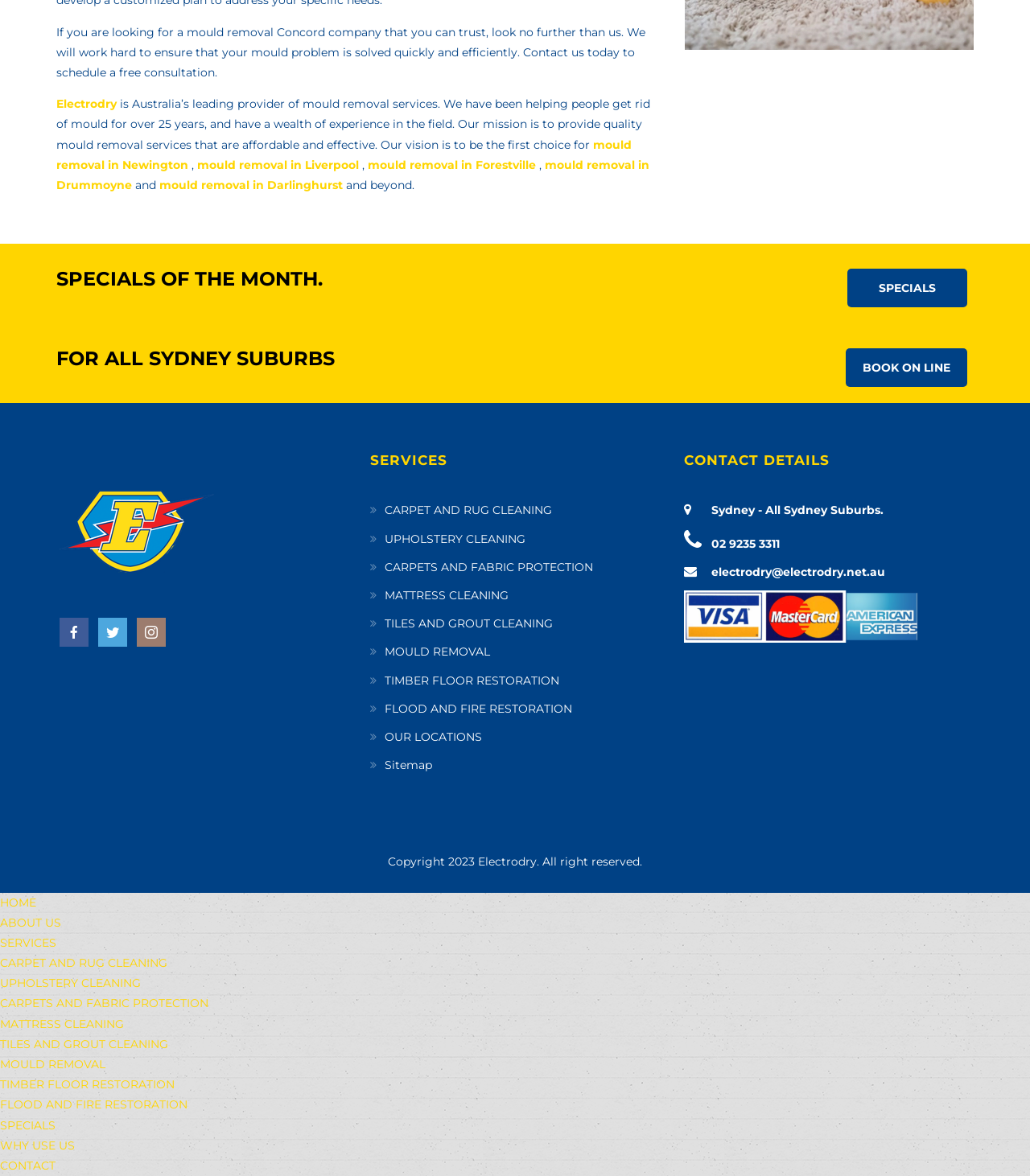From the webpage screenshot, identify the region described by 02 9235 3311. Provide the bounding box coordinates as (top-left x, top-left y, bottom-right x, bottom-right y), with each value being a floating point number between 0 and 1.

[0.691, 0.457, 0.757, 0.469]